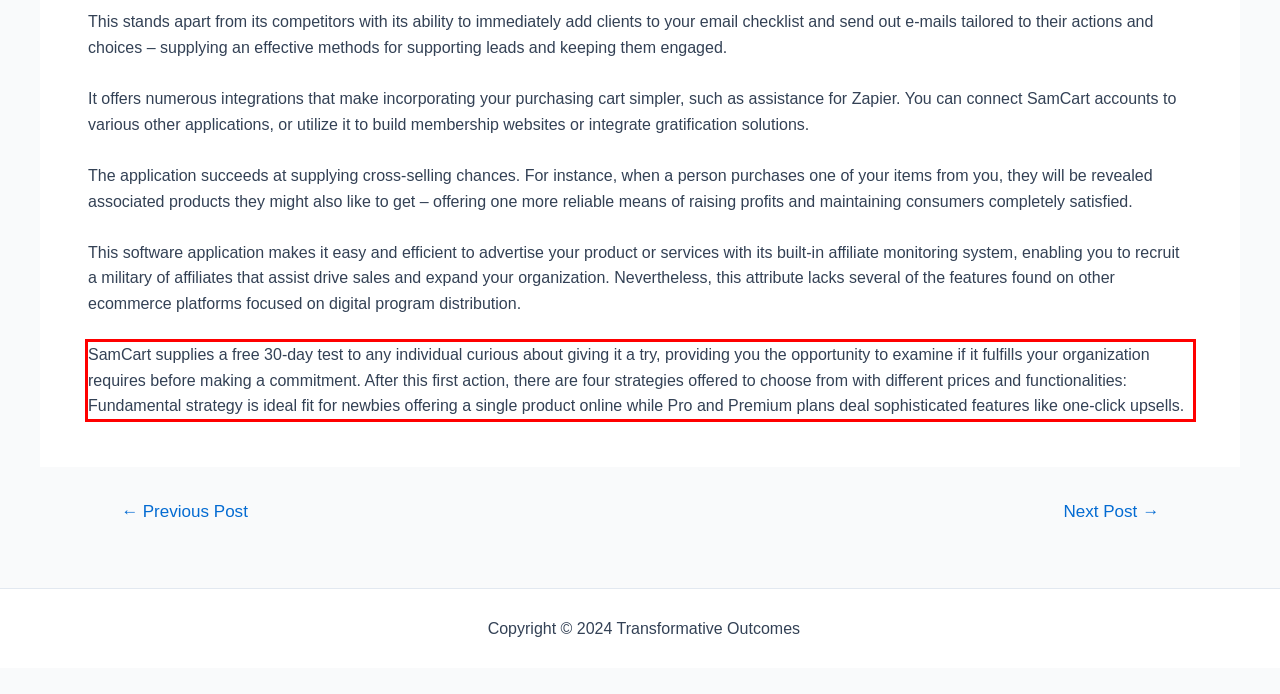Please analyze the screenshot of a webpage and extract the text content within the red bounding box using OCR.

SamCart supplies a free 30-day test to any individual curious about giving it a try, providing you the opportunity to examine if it fulfills your organization requires before making a commitment. After this first action, there are four strategies offered to choose from with different prices and functionalities: Fundamental strategy is ideal fit for newbies offering a single product online while Pro and Premium plans deal sophisticated features like one-click upsells.